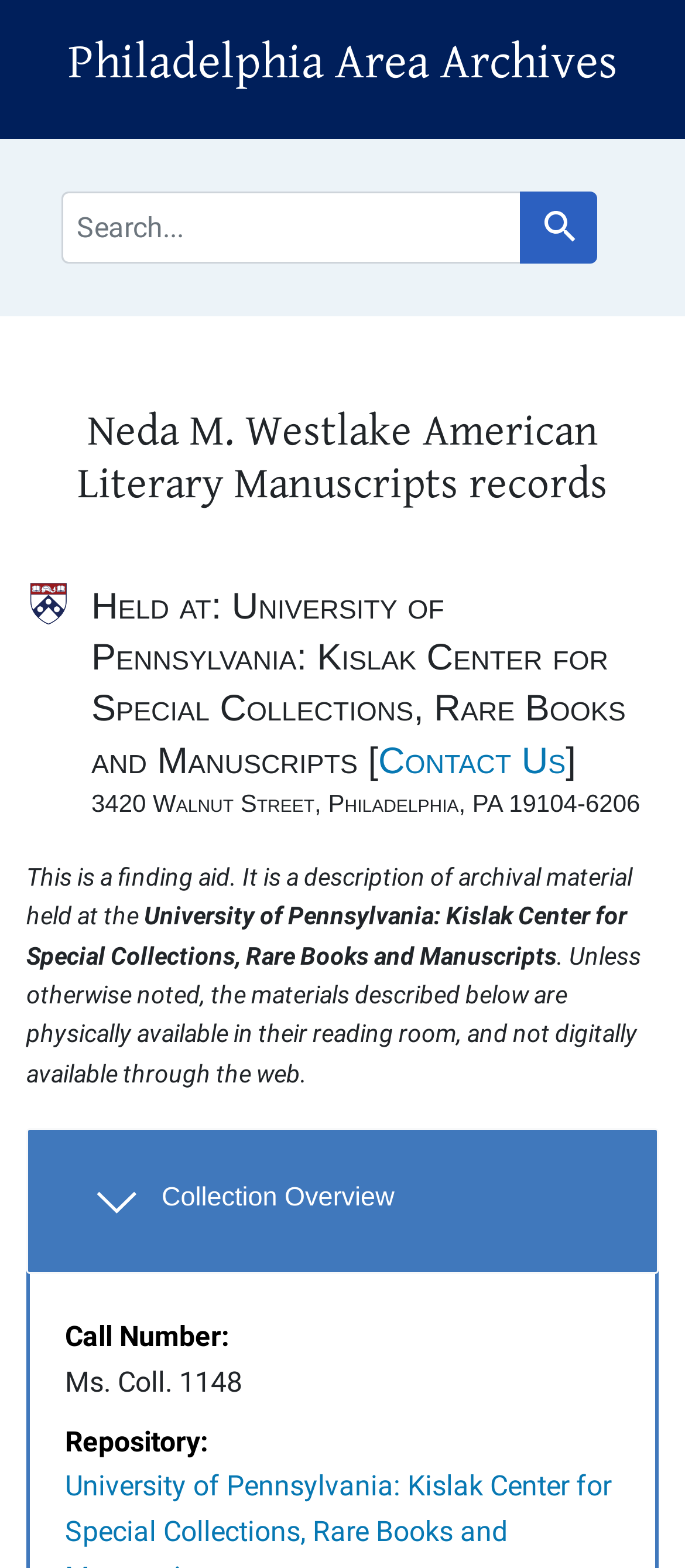Is the collection digitally available?
Please use the visual content to give a single word or phrase answer.

No